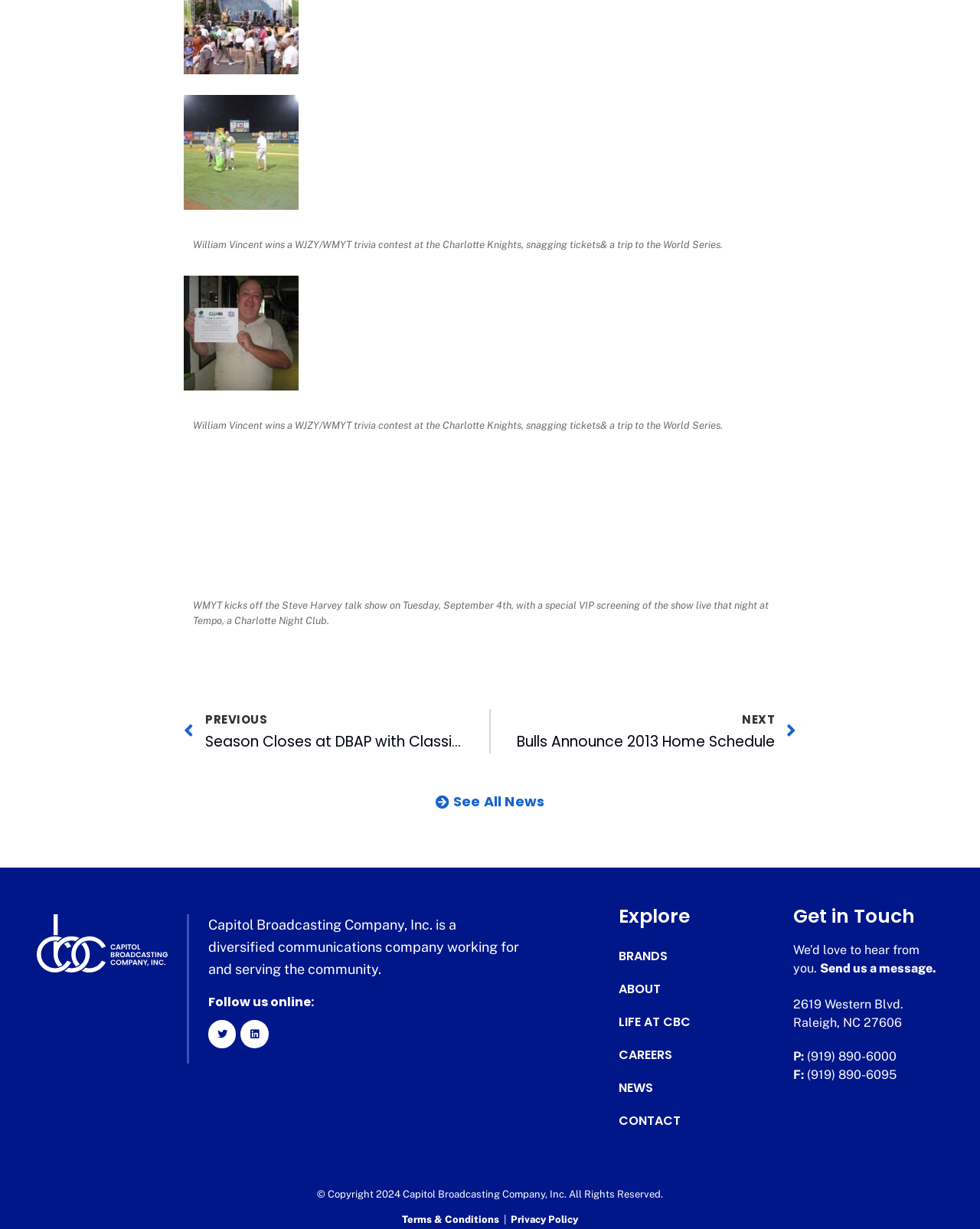What is the address of the company?
Use the image to give a comprehensive and detailed response to the question.

I looked at the static text elements in the footer section and found the address of the company, which is '2619 Western Blvd., Raleigh, NC 27606'.